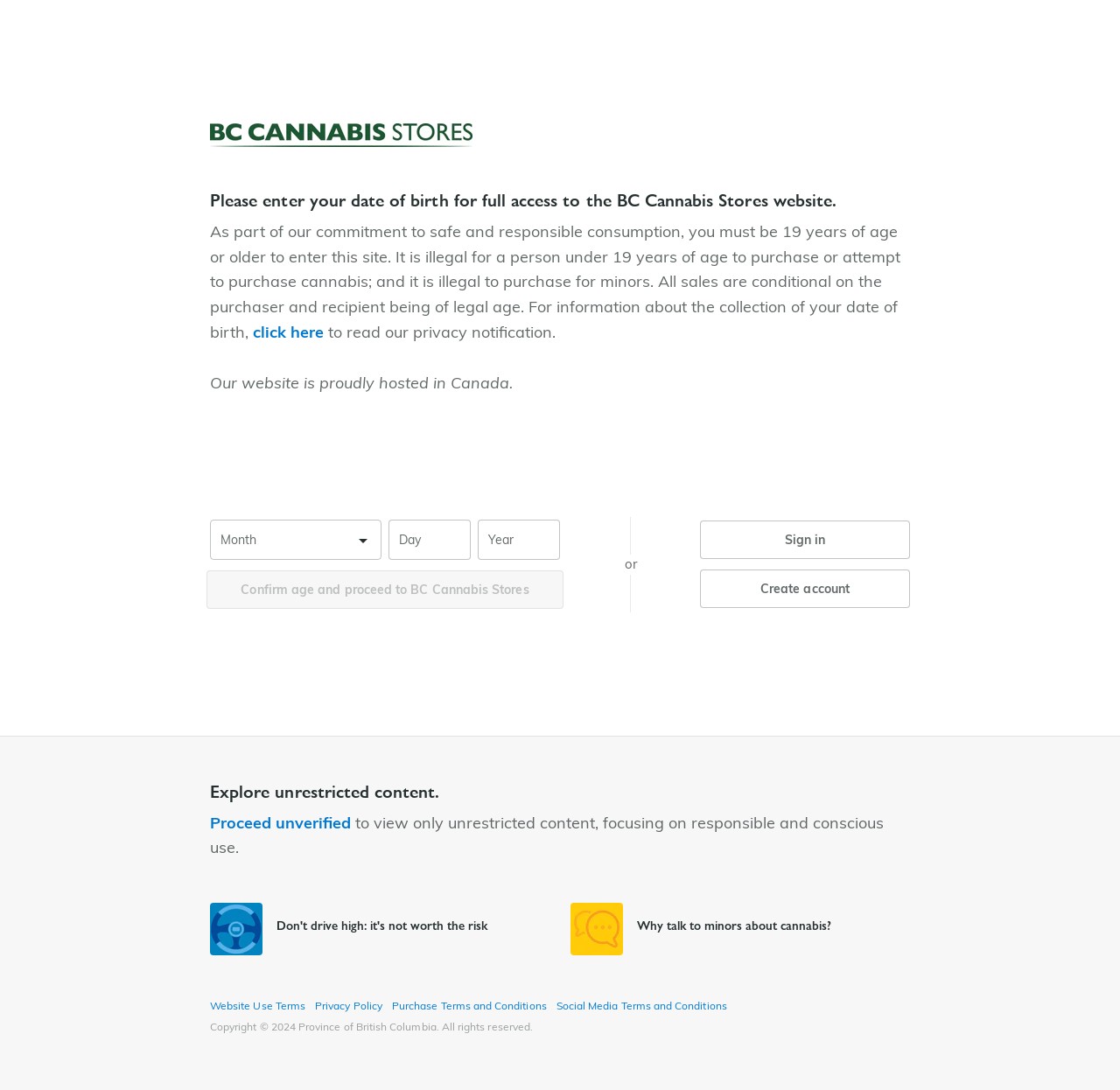Please find the bounding box coordinates of the element's region to be clicked to carry out this instruction: "Search for a business".

None